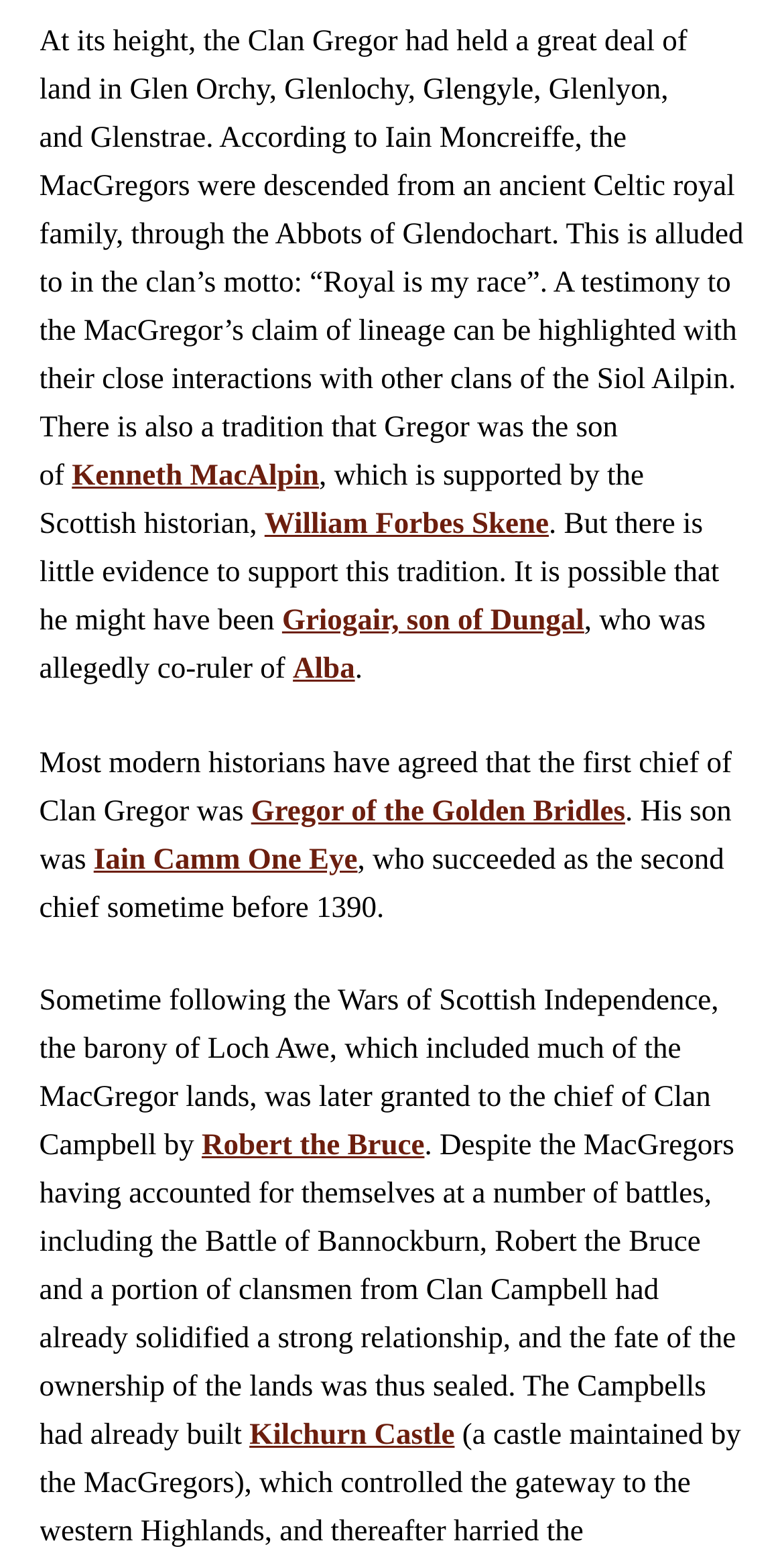Using the element description: "Iain Camm One Eye", determine the bounding box coordinates. The coordinates should be in the format [left, top, right, bottom], with values between 0 and 1.

[0.119, 0.545, 0.456, 0.566]